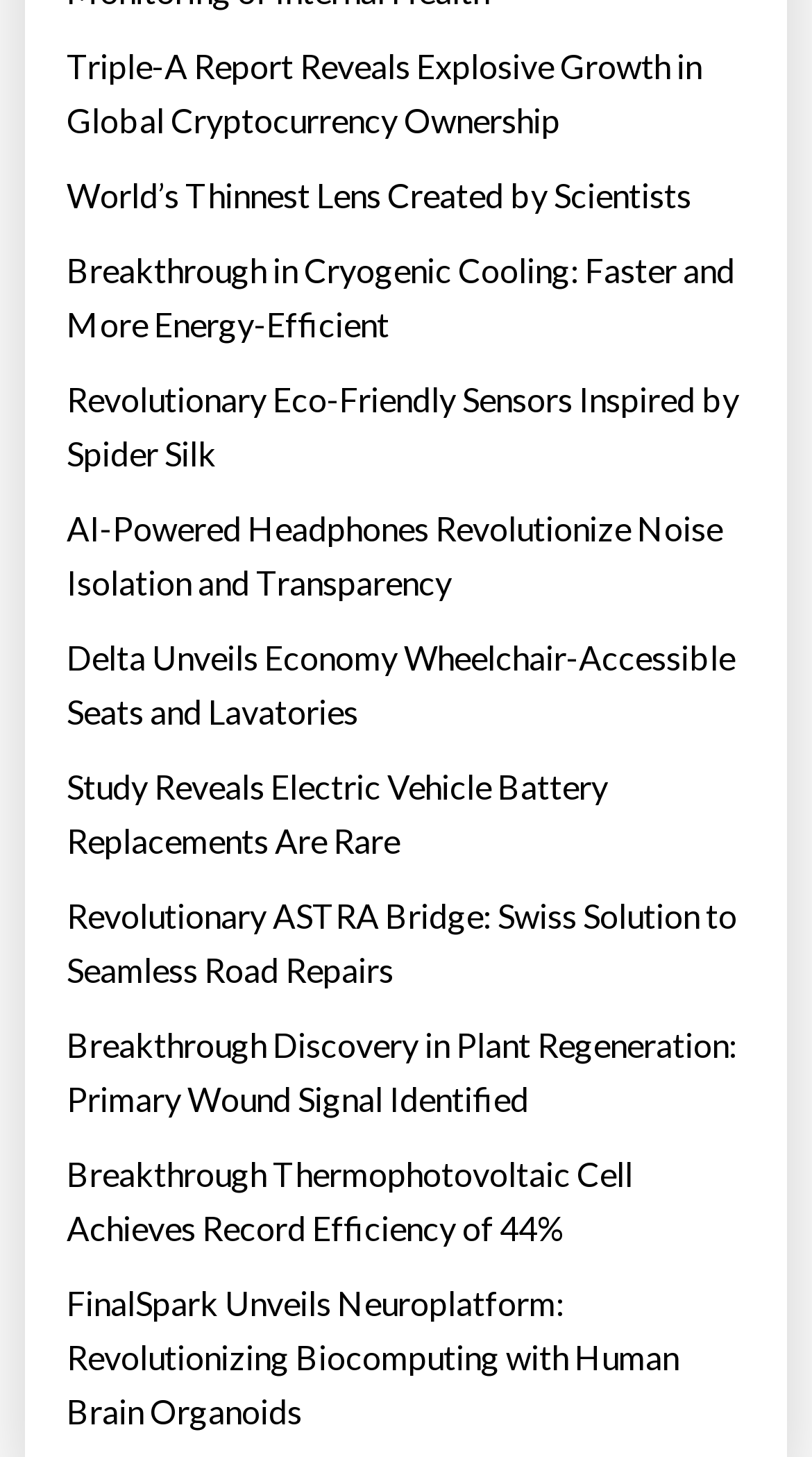Give a one-word or short phrase answer to the question: 
What is the topic of the last link?

Neuroplatform